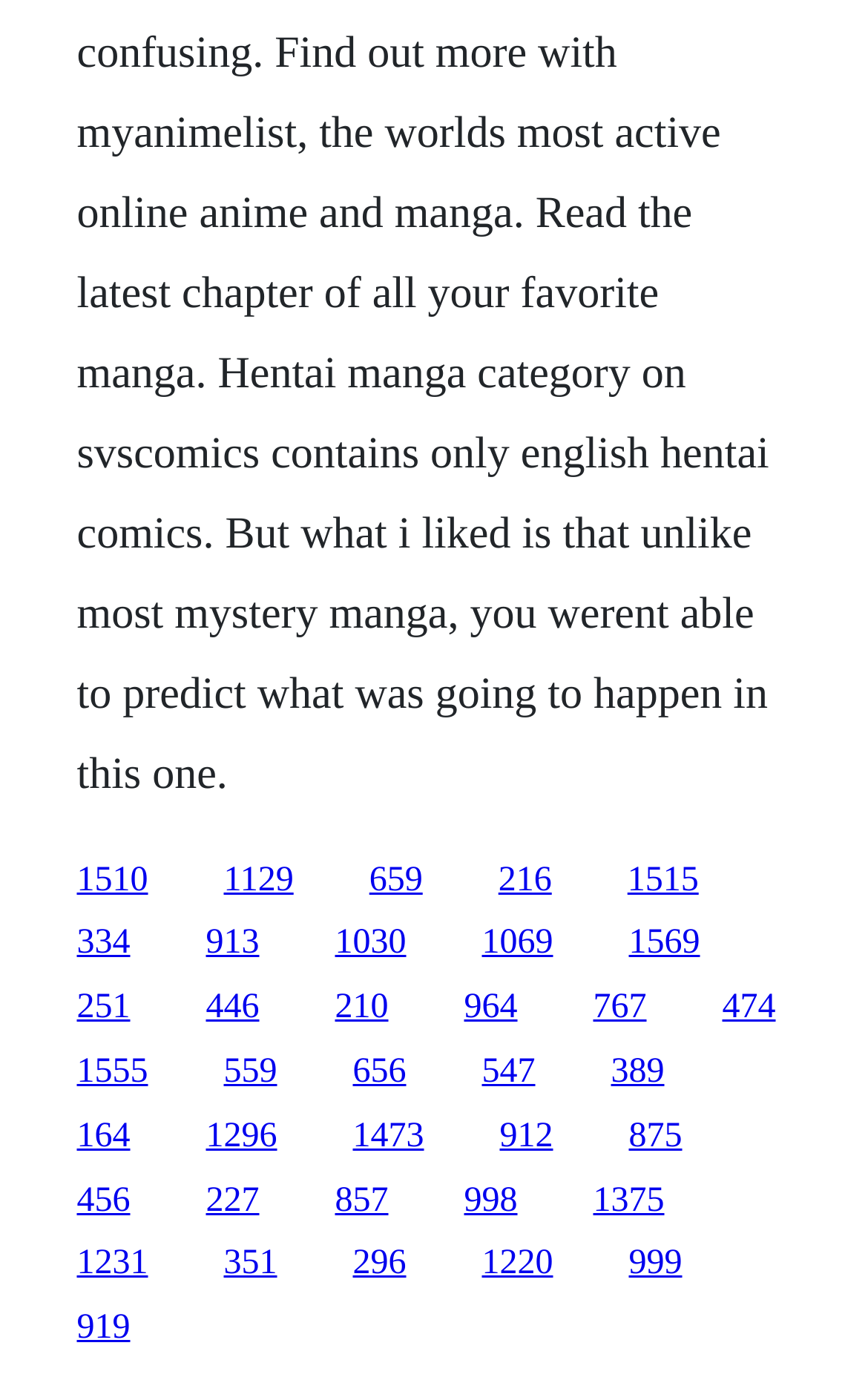Kindly determine the bounding box coordinates for the clickable area to achieve the given instruction: "access the twenty-first link".

[0.237, 0.809, 0.319, 0.837]